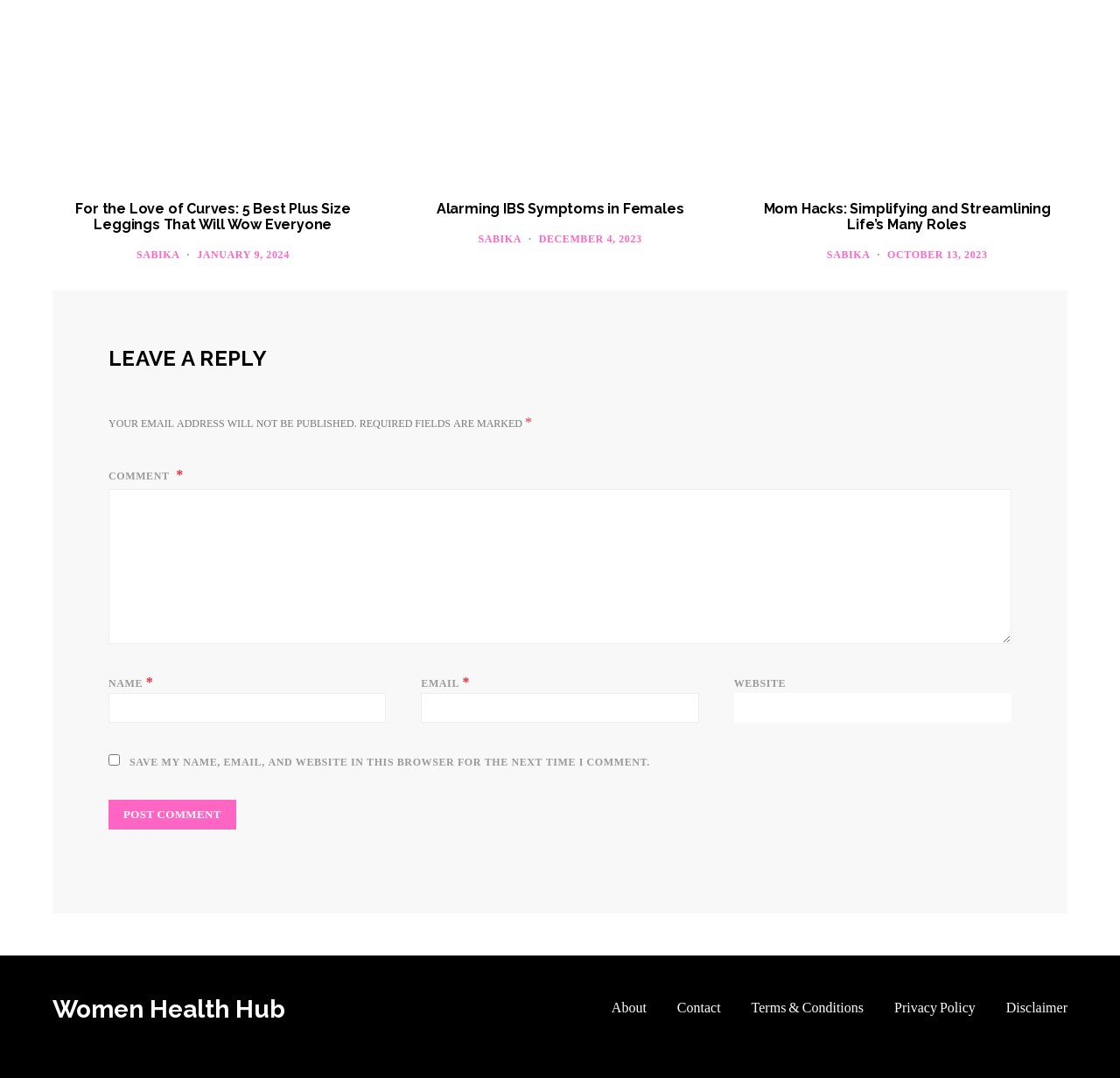What is the name of the author of the posts?
Using the image, respond with a single word or phrase.

Sabika